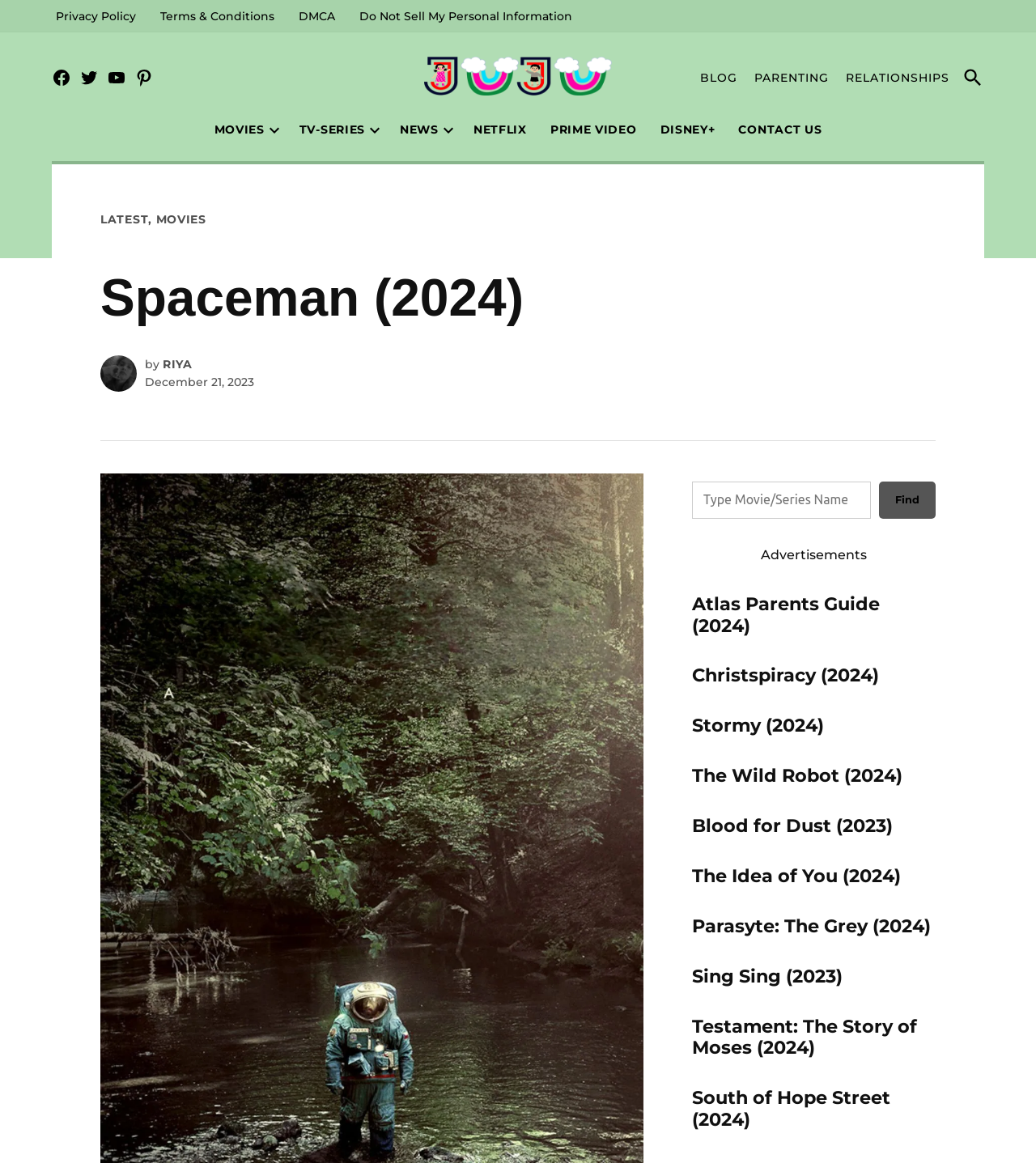Please determine the bounding box coordinates of the area that needs to be clicked to complete this task: 'Open the dropdown menu for MOVIES'. The coordinates must be four float numbers between 0 and 1, formatted as [left, top, right, bottom].

[0.255, 0.105, 0.274, 0.118]